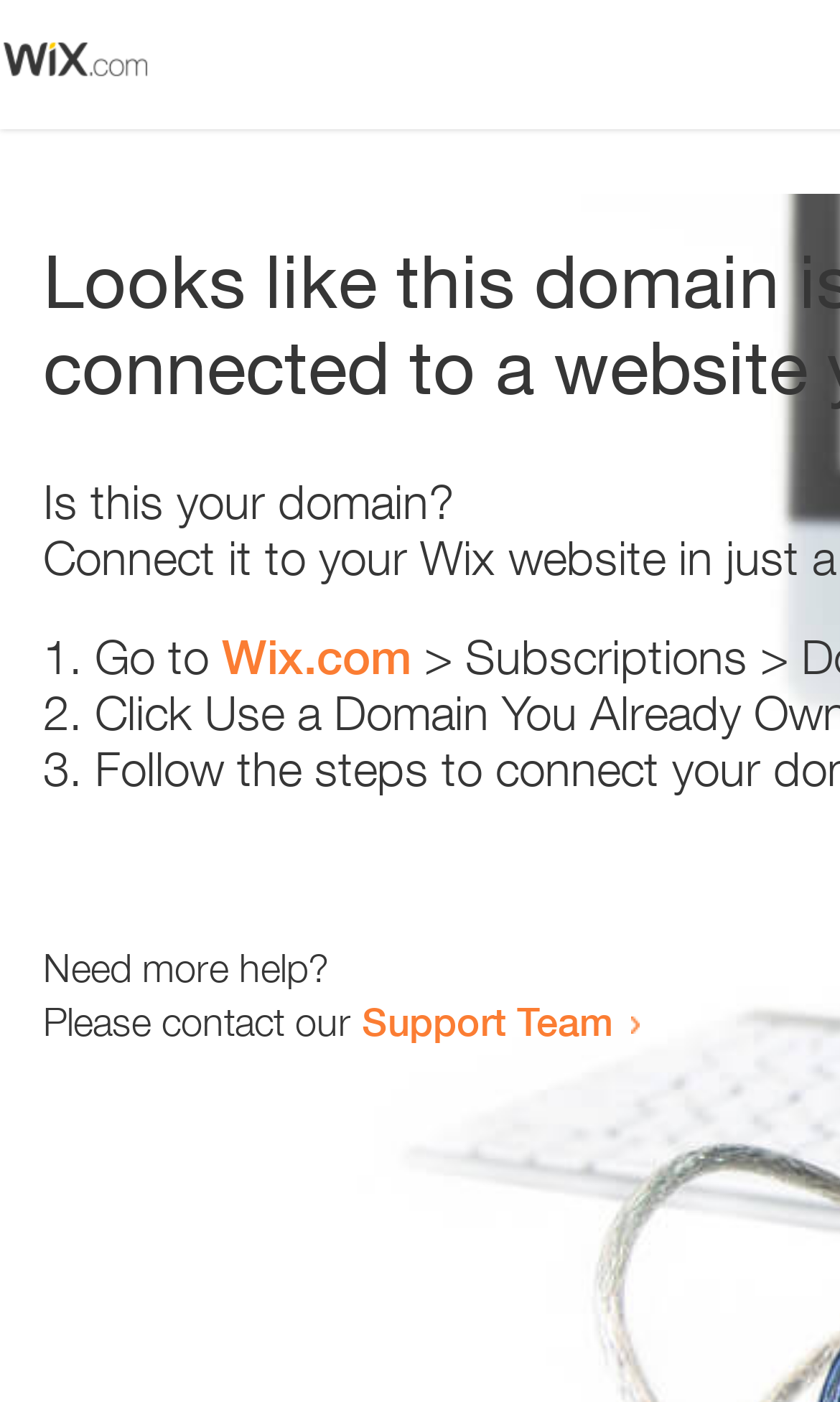Please answer the following question using a single word or phrase: 
How many list markers are present?

3